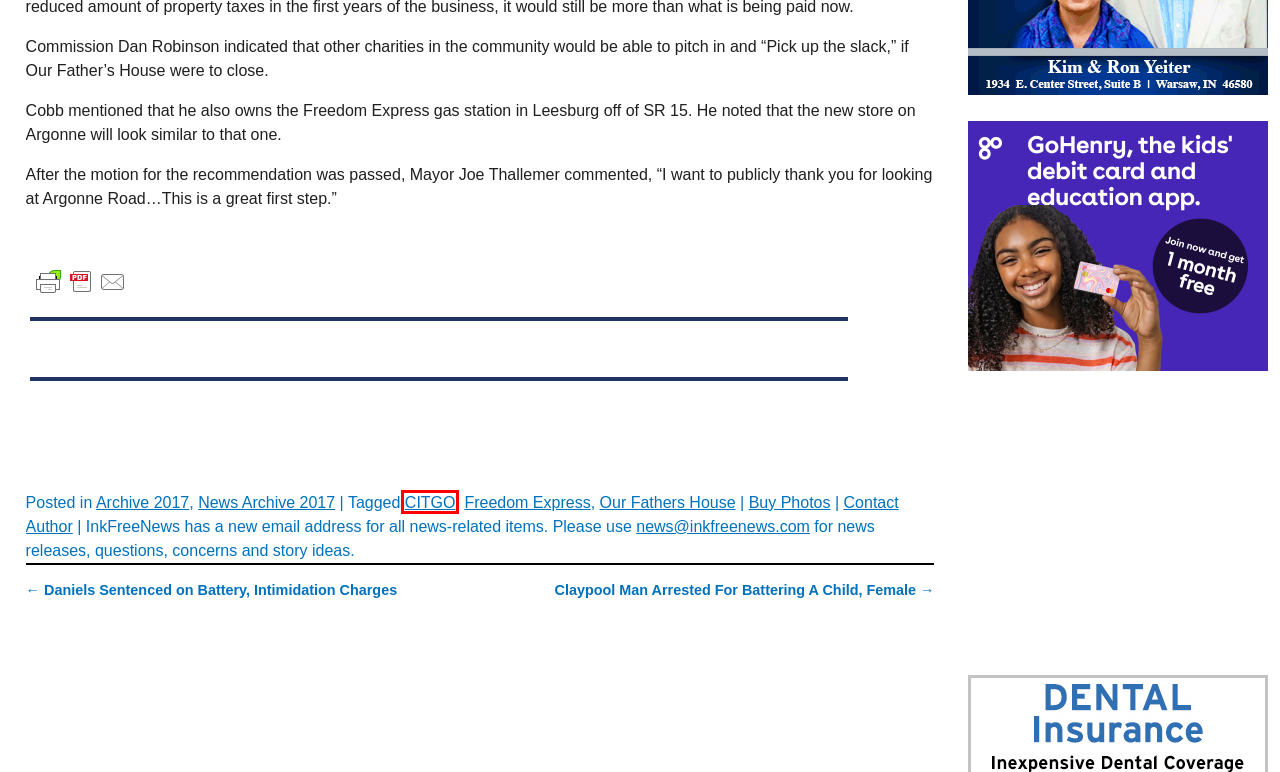Given a screenshot of a webpage with a red rectangle bounding box around a UI element, select the best matching webpage description for the new webpage that appears after clicking the highlighted element. The candidate descriptions are:
A. News Archive 2017 – InkFreeNews.com
B. North Manchester Obituaries – InkFreeNews.com
C. Tippecanoe Valley Schools – InkFreeNews.com
D. Freedom Express – InkFreeNews.com
E. Community – InkFreeNews.com
F. Etna Green Obituaries – InkFreeNews.com
G. Our Fathers House – InkFreeNews.com
H. CITGO – InkFreeNews.com

H